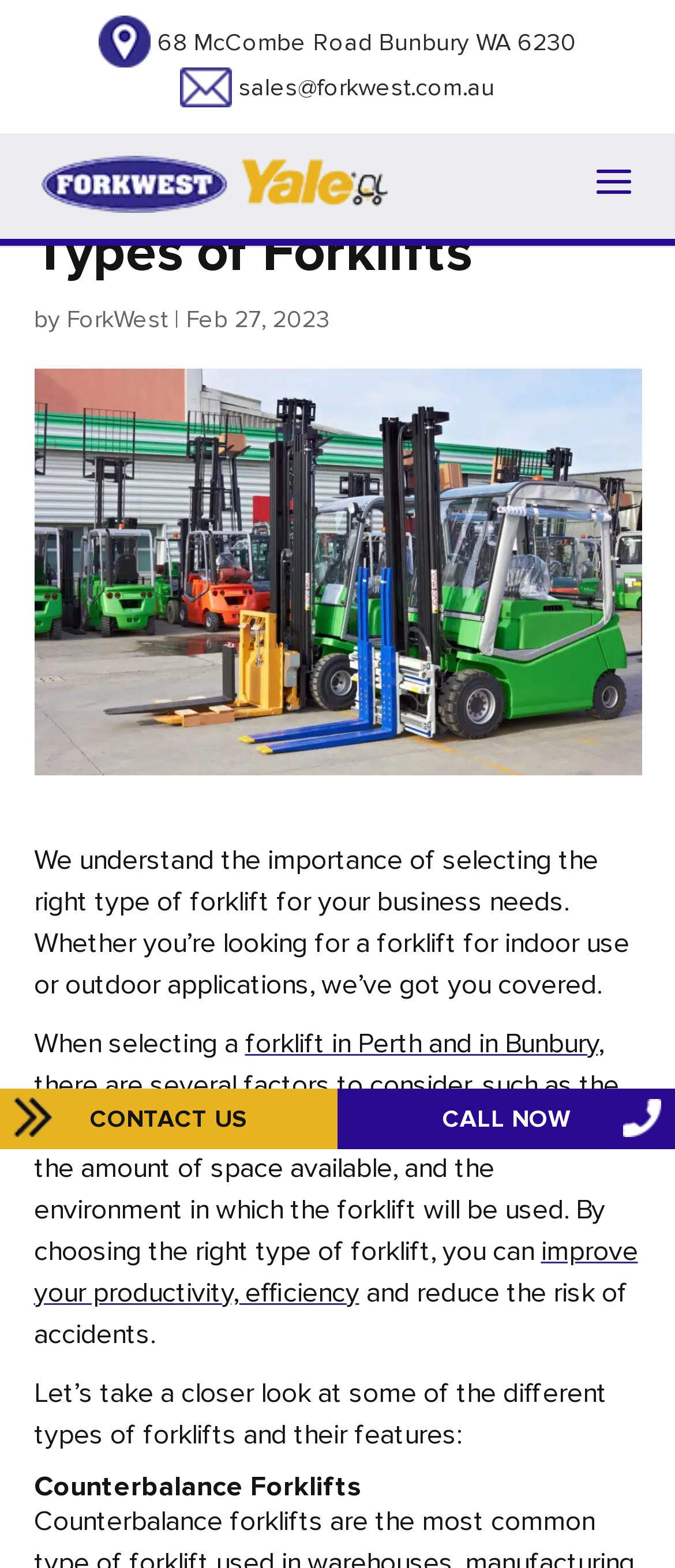Please find the bounding box for the UI element described by: "ForkWest".

[0.099, 0.194, 0.247, 0.213]